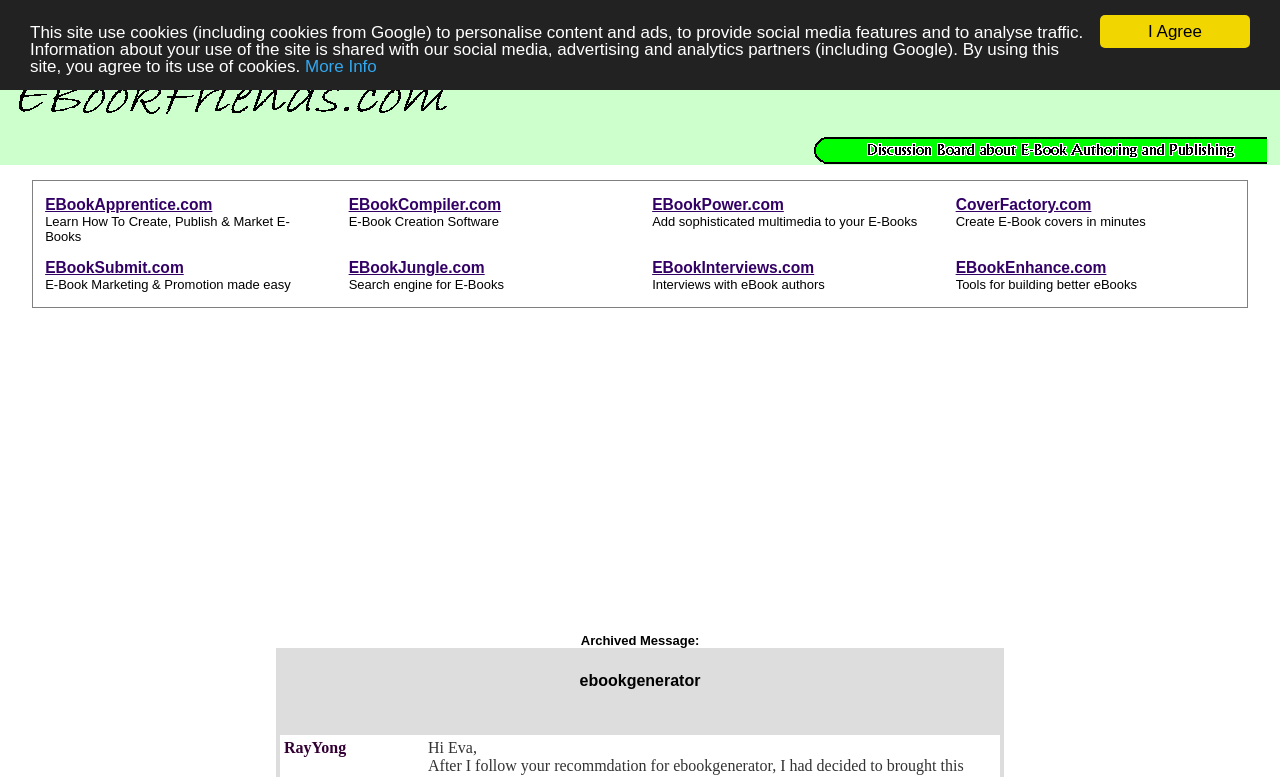Give a one-word or short-phrase answer to the following question: 
What is the main purpose of the website?

Create and publish eBooks